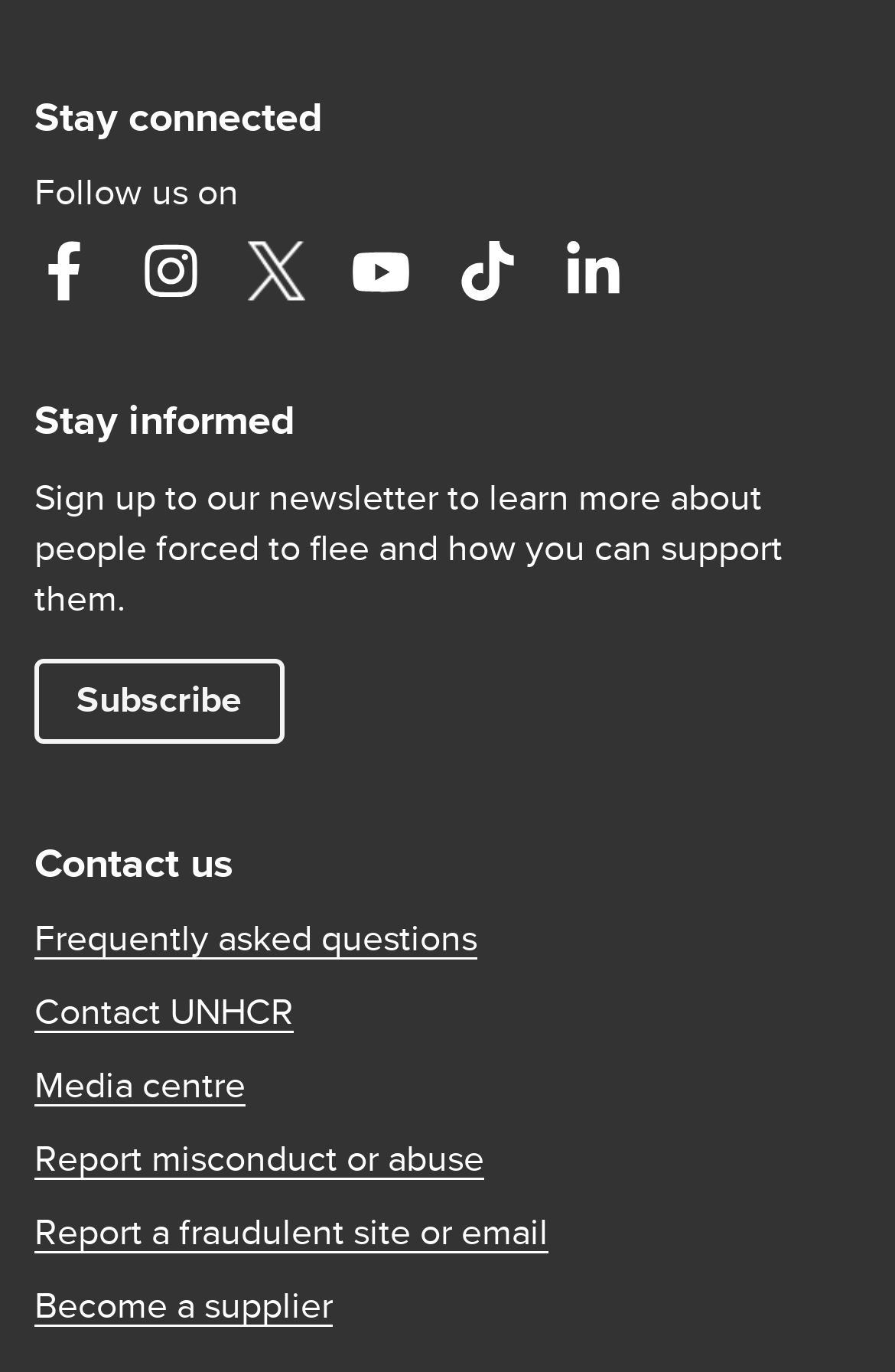Find the bounding box coordinates of the clickable area that will achieve the following instruction: "Contact UNHCR".

[0.038, 0.72, 0.962, 0.757]